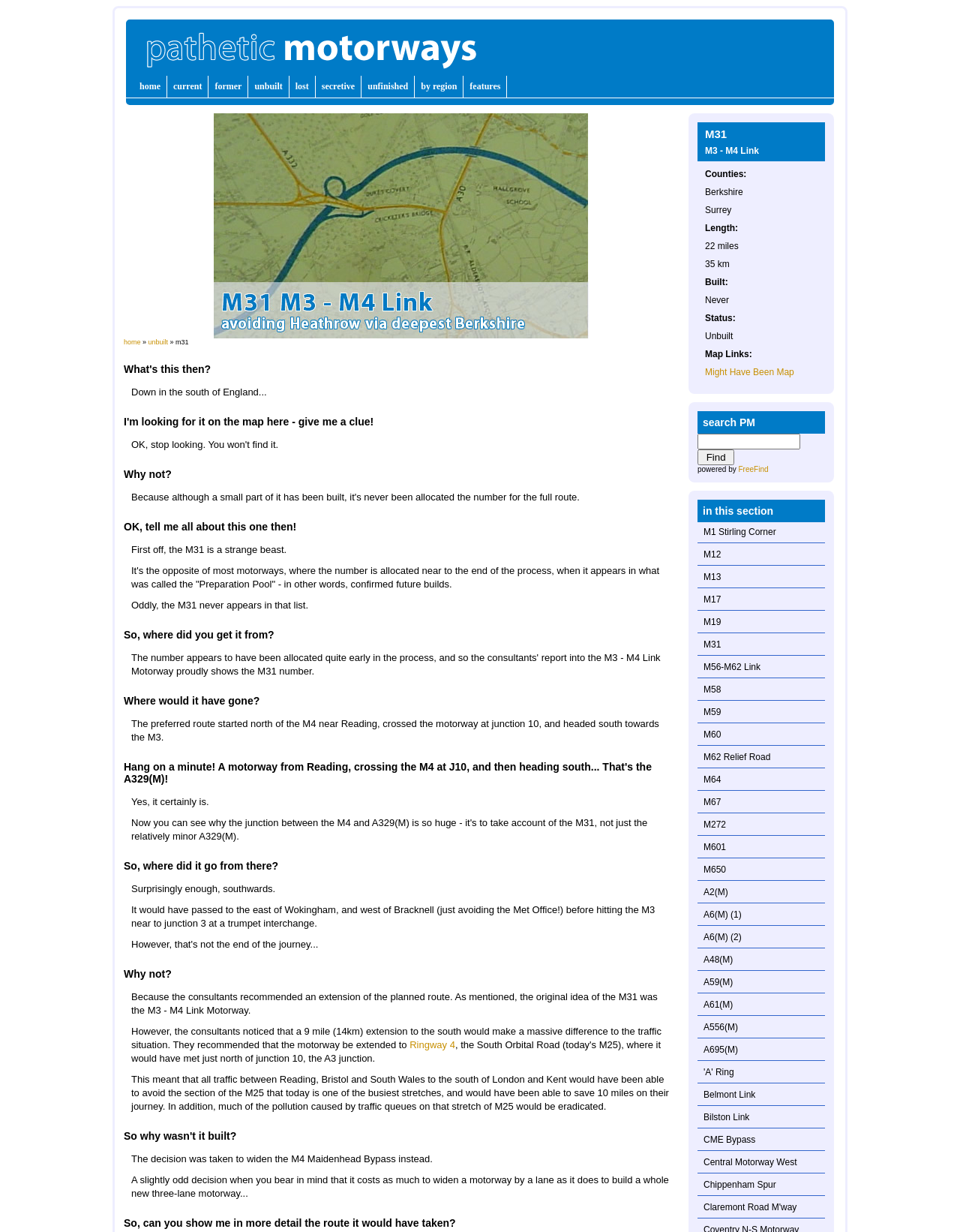Based on the element description, predict the bounding box coordinates (top-left x, top-left y, bottom-right x, bottom-right y) for the UI element in the screenshot: parent_node: powered by FreeFind name="query"

[0.727, 0.352, 0.834, 0.365]